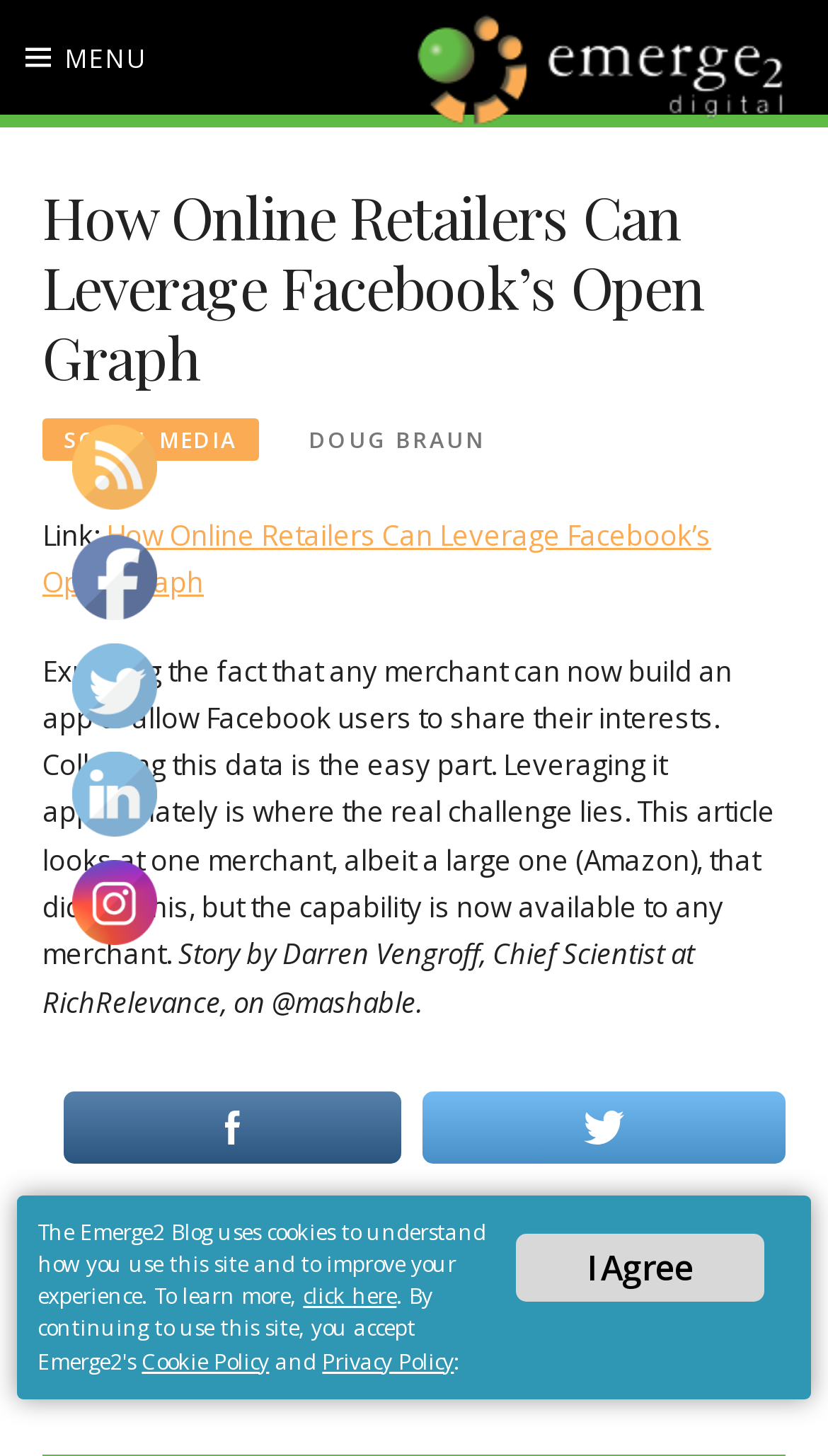Generate a thorough caption that explains the contents of the webpage.

The webpage is a blog article titled "How Online Retailers Can Leverage Facebook's Open Graph" on the Emerge2 Blog. At the top left, there is a button with a menu icon. To the right of the button, there is a link to "Emerge2 Digital" with an accompanying image. Below this, there is a link to "EMERGE2 BLOG" and a static text "TECHNOLOGY & SOCIAL MEDIA NEWS".

The main content of the webpage is an article with a heading that matches the title of the webpage. The article is divided into sections, with a link to "SOCIAL MEDIA" and another link to the author "DOUG BRAUN" above the main text. The text describes how online retailers can leverage Facebook's Open Graph, with an example of Amazon, and discusses the challenges of collecting and leveraging data.

Below the main text, there are links to share the article on Facebook and Twitter, each with an accompanying image. At the bottom of the page, there is a footer section with links to "Social Media" and "facebook" tags.

On the top right, there are links to "RSS", "Facebook", "Twitter", "LinkedIn", and "Instagram", each with an accompanying image. At the bottom right, there is a link to "I Agree" and a static text describing the use of cookies on the website, with links to "click here" for more information, "Cookie Policy", and "Privacy Policy".